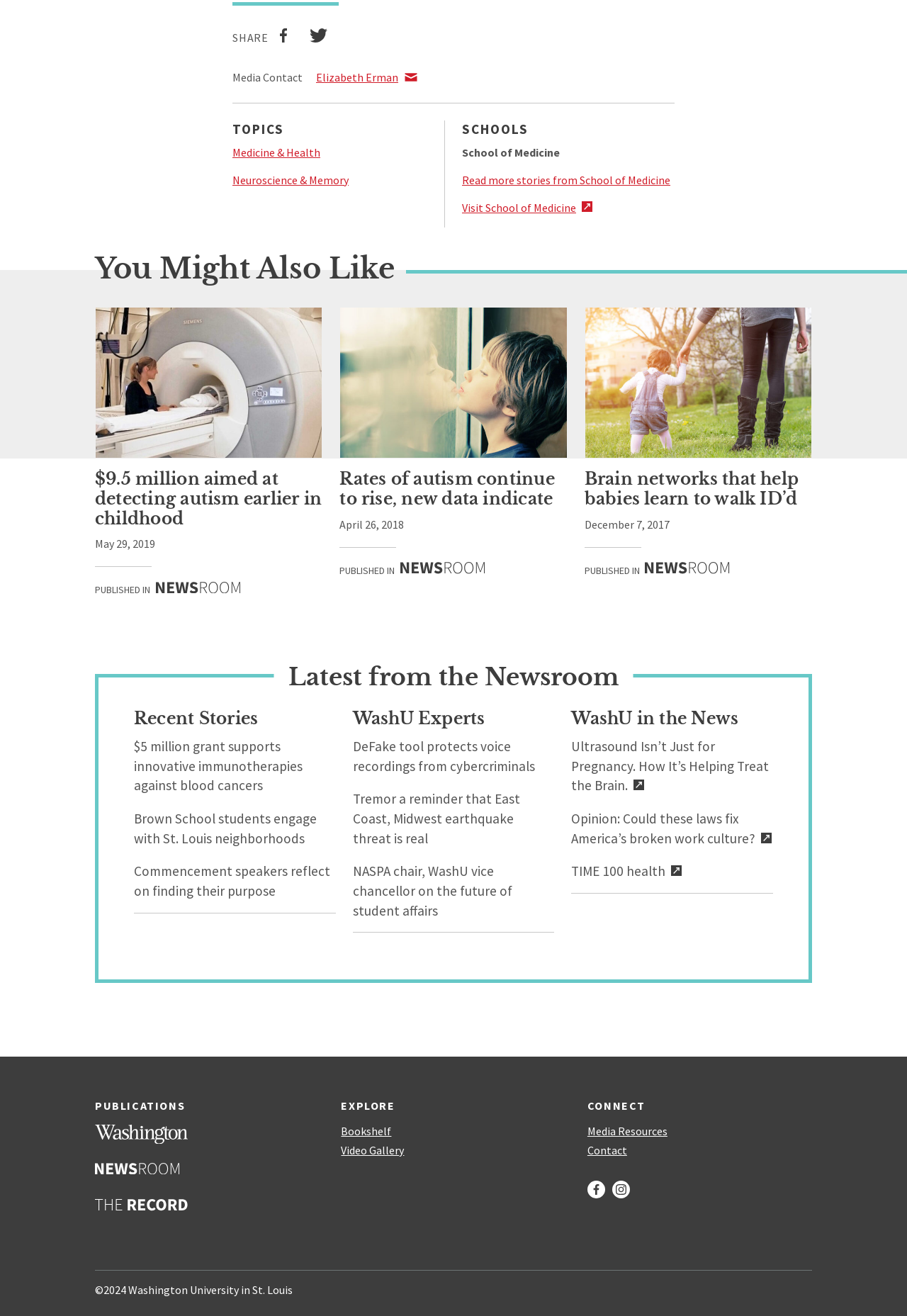Provide a brief response to the question below using a single word or phrase: 
How many links are in the 'WashU Experts' section?

3